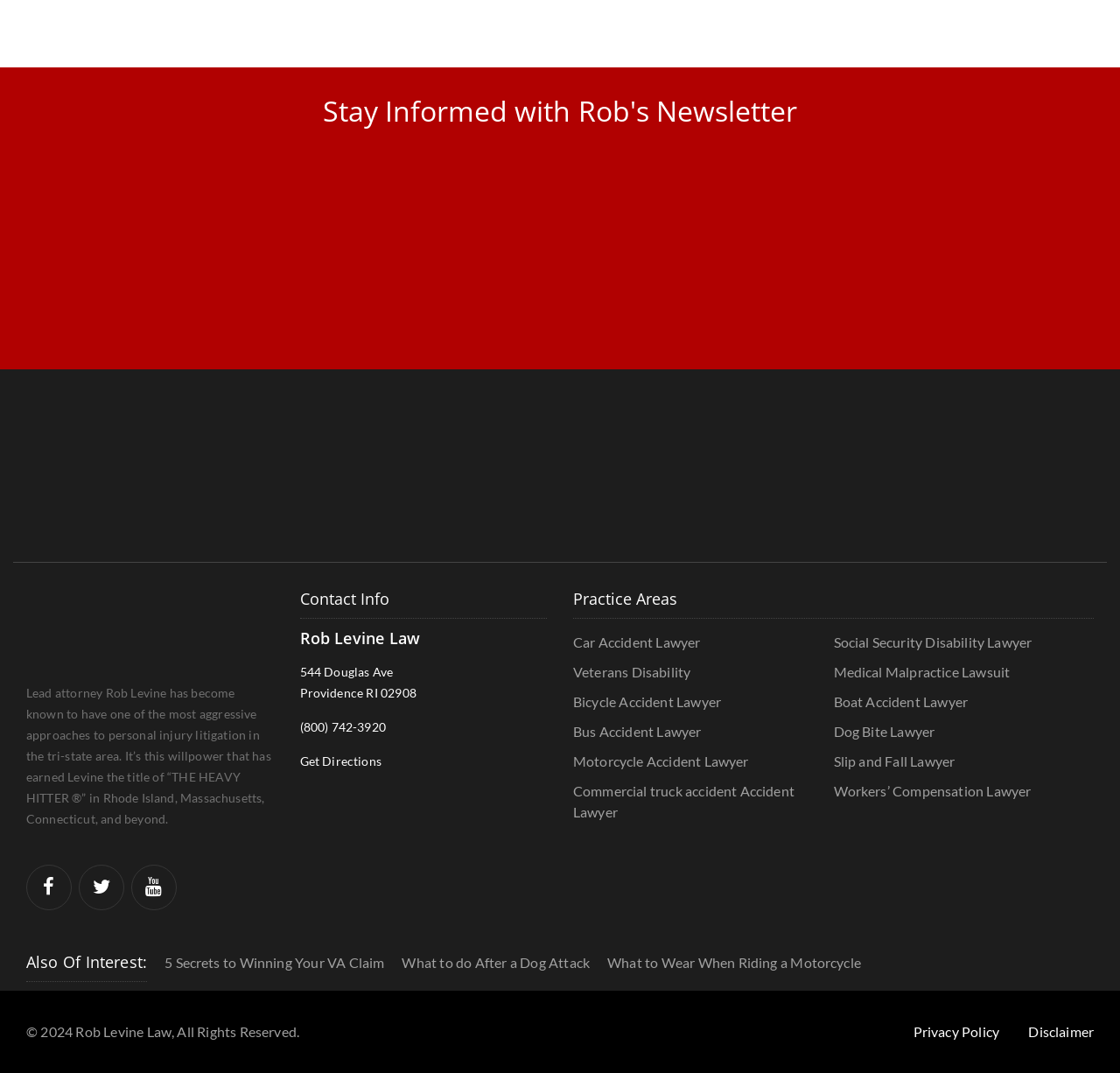Mark the bounding box of the element that matches the following description: "Social Security Disability Lawyer".

[0.744, 0.585, 0.977, 0.613]